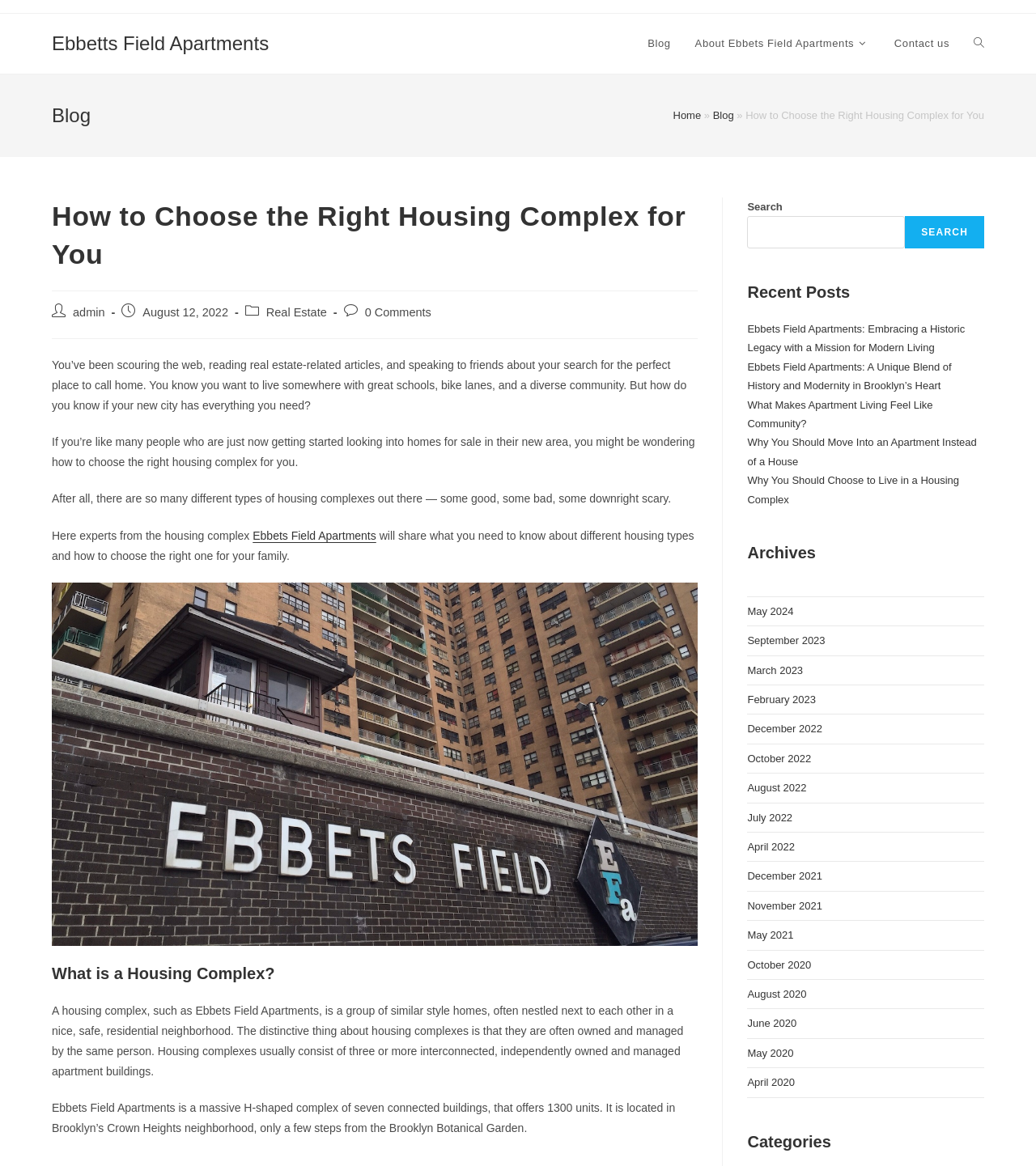Bounding box coordinates should be provided in the format (top-left x, top-left y, bottom-right x, bottom-right y) with all values between 0 and 1. Identify the bounding box for this UI element: About Ebbets Field Apartments

[0.659, 0.012, 0.851, 0.063]